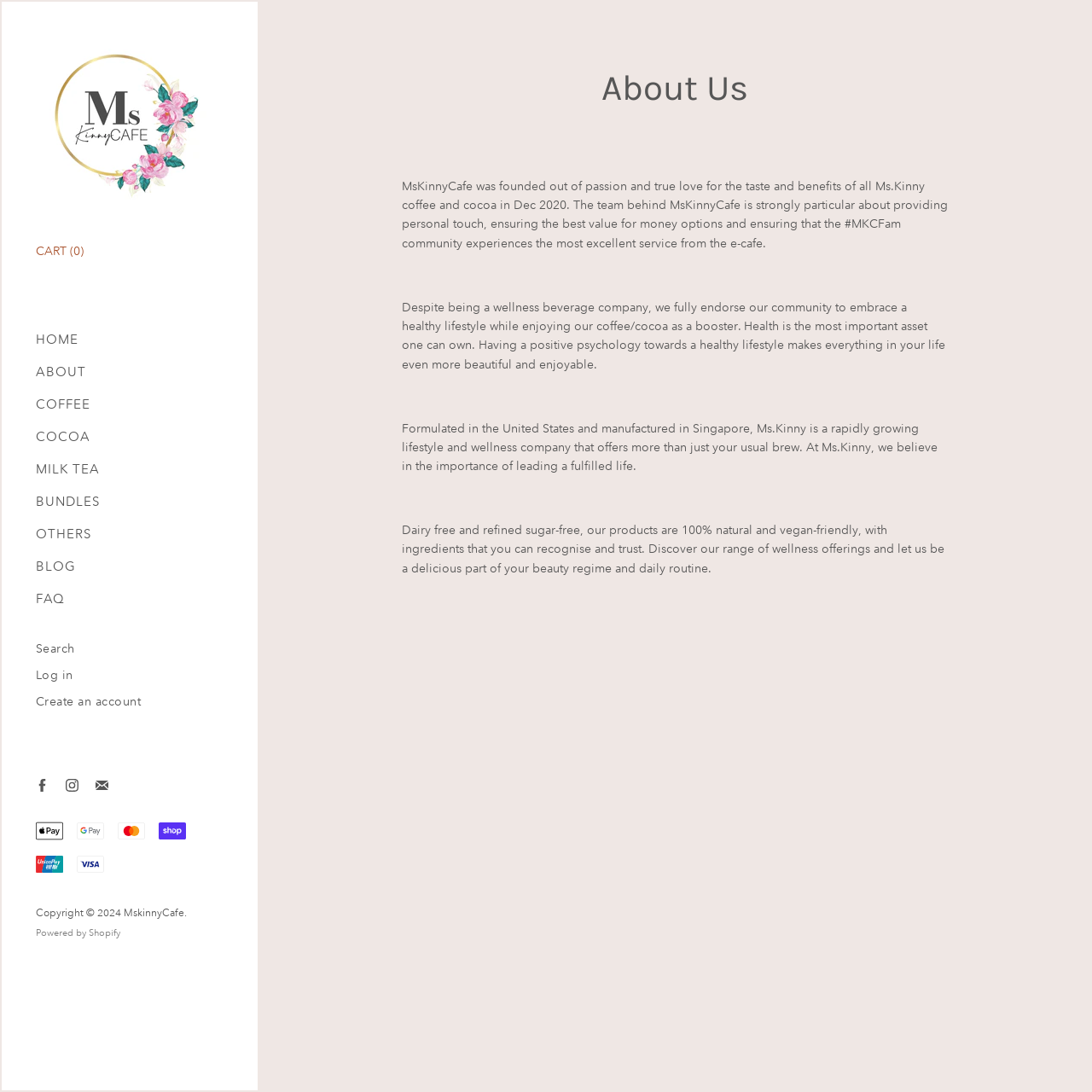Describe all the key features and sections of the webpage thoroughly.

The webpage is about MsKinnyCafe, a wellness beverage company. At the top left corner, there is a logo of MsKinnyCafe, which is an image linked to the homepage. Next to the logo, there is a cart icon with a count of 0 items. Below the logo, there is a main menu with 9 links: HOME, ABOUT, COFFEE, COCOA, MILK TEA, BUNDLES, OTHERS, BLOG, and FAQ.

On the top right corner, there are links to search, log in, and create an account. Below these links, there are social media links to Facebook, Instagram, and Email. Further down, there are images of various payment methods, including Apple Pay, Google Pay, Mastercard, Shop Pay, Union Pay, and Visa.

The main content of the page is divided into sections. The first section has a heading "About Us" and a paragraph of text that describes the founding of MsKinnyCafe and its mission. The second section has a paragraph of text that discusses the importance of a healthy lifestyle and how MsKinnyCafe's products can be a part of it. The third section has a paragraph of text that describes the company's products and their natural ingredients. The fourth section has a paragraph of text that highlights the benefits of MsKinnyCafe's products, including being dairy-free and refined sugar-free.

At the bottom of the page, there is a copyright notice and a link to the Shopify platform that powers the website. There is also an iframe that appears to be related to a rewards program.